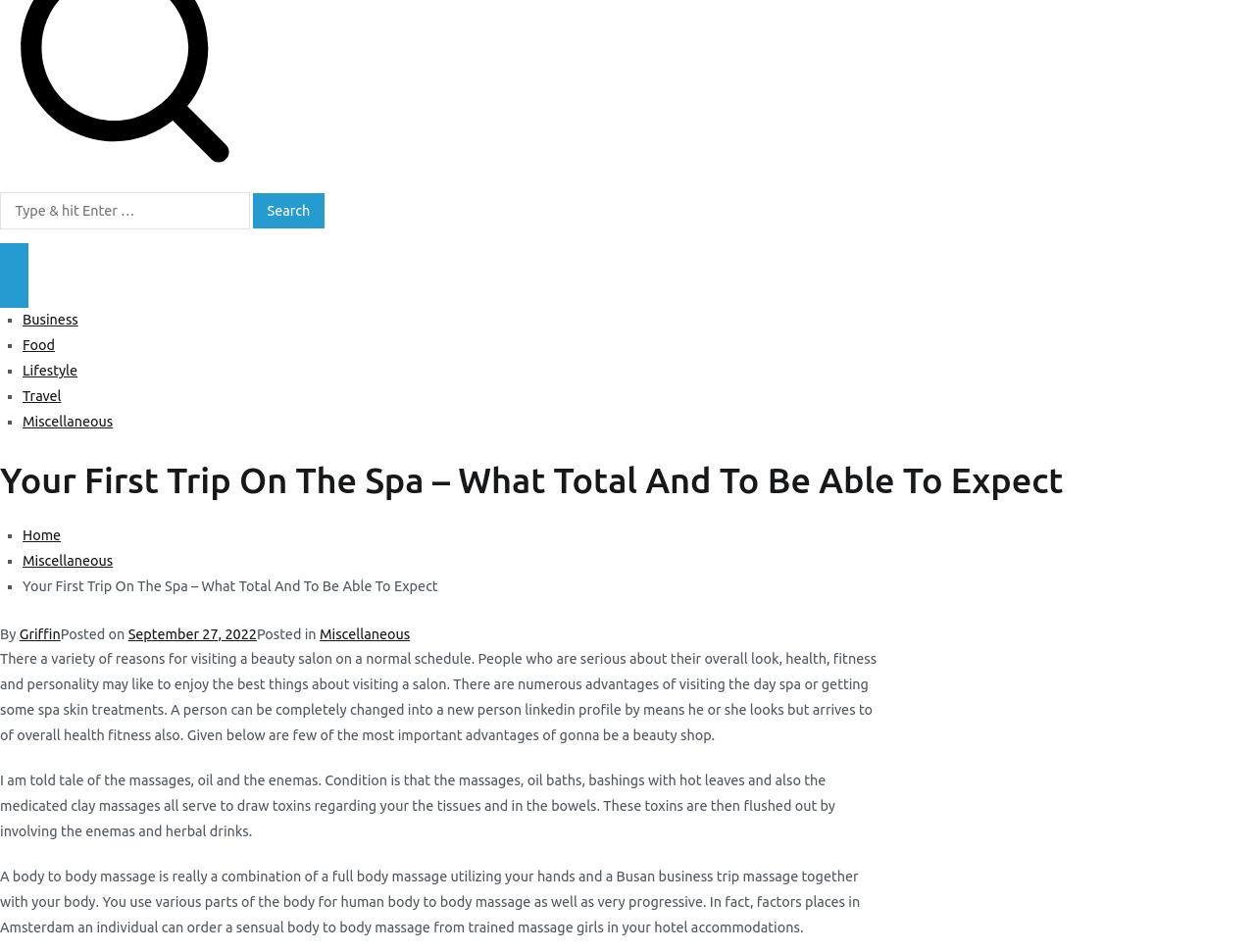Please find the bounding box coordinates in the format (top-left x, top-left y, bottom-right x, bottom-right y) for the given element description. Ensure the coordinates are floating point numbers between 0 and 1. Description: parent_node: Search for: aria-label="Close Button"

[0.0, 0.276, 0.022, 0.324]